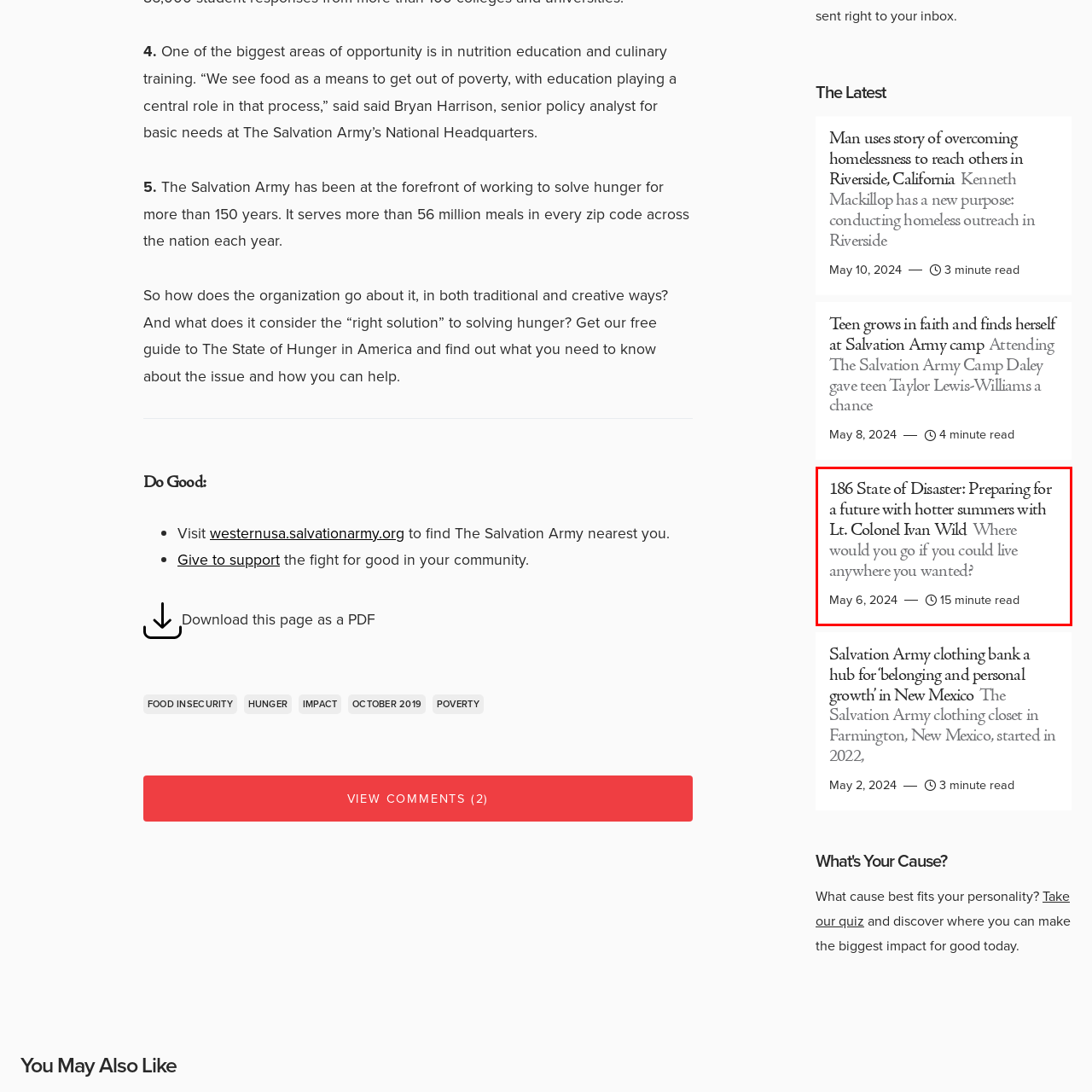Who is the person accompanying the heading?
Please examine the image within the red bounding box and provide a comprehensive answer based on the visual details you observe.

The heading is accompanied by the name Lt. Colonel Ivan Wild, suggesting that he is the person involved in the discussion or presentation related to preparing for a future with hotter summers.